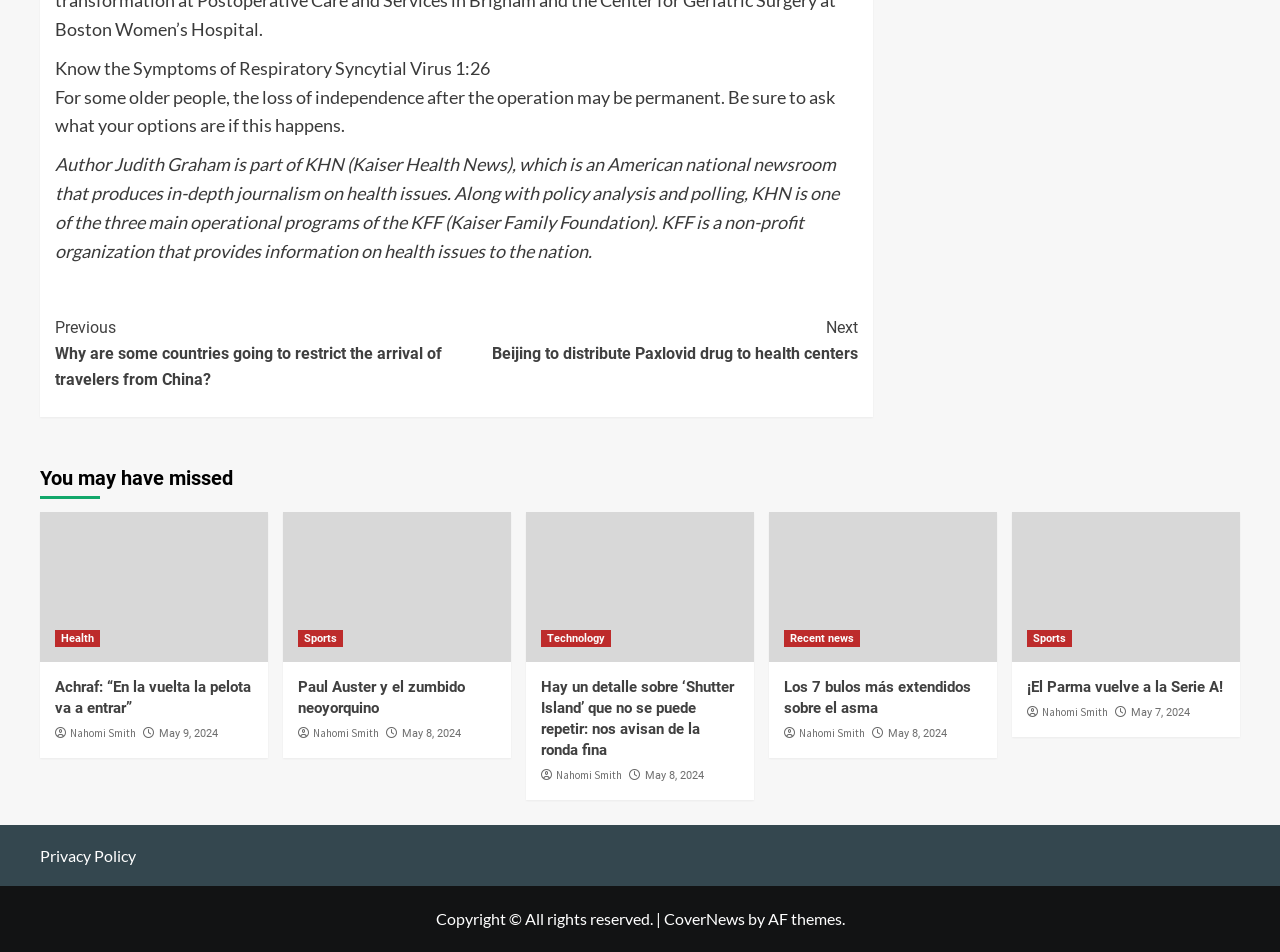Who is the author of the article mentioned in the webpage?
Look at the screenshot and give a one-word or phrase answer.

Judith Graham